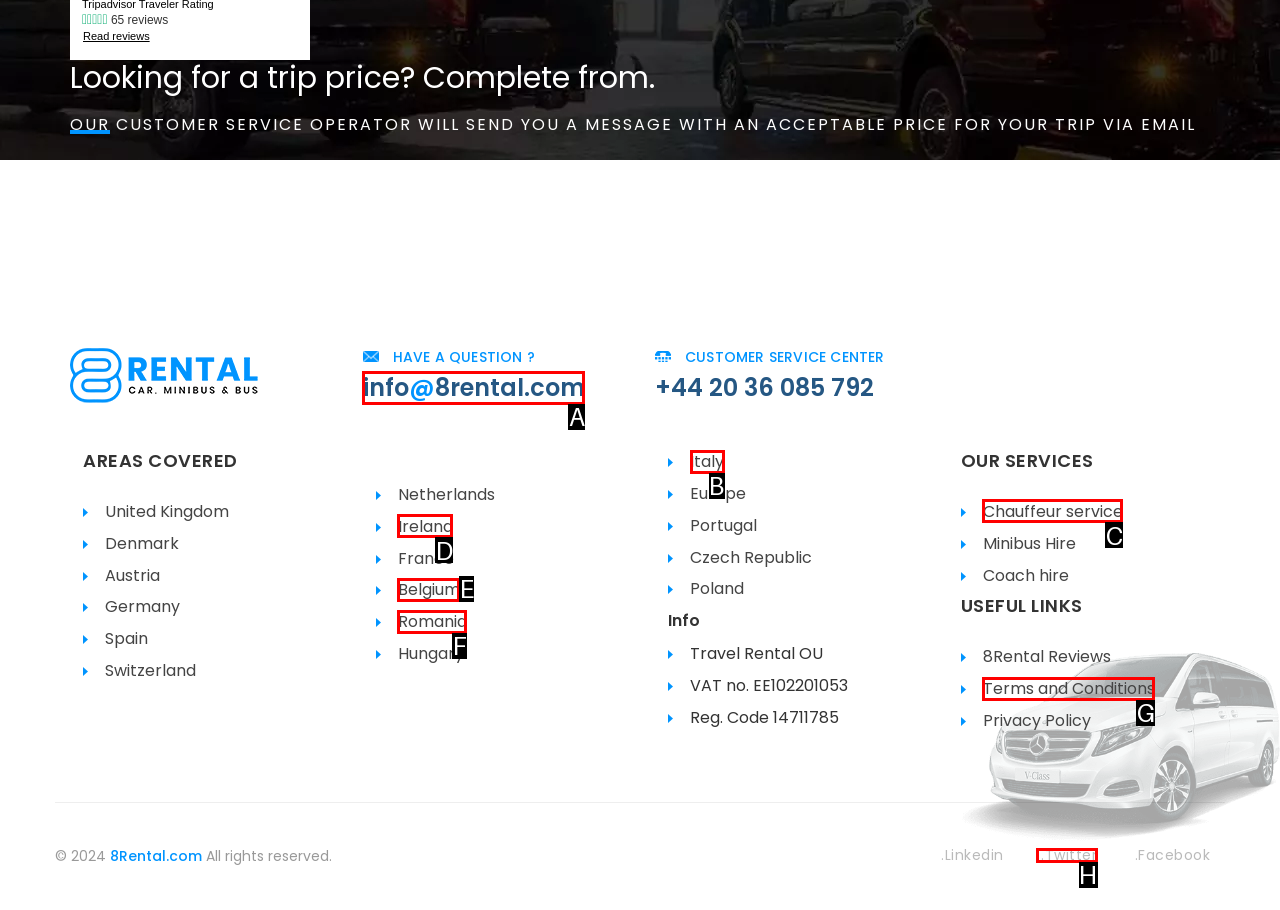Based on the description: Terms and Conditions, select the HTML element that fits best. Provide the letter of the matching option.

G